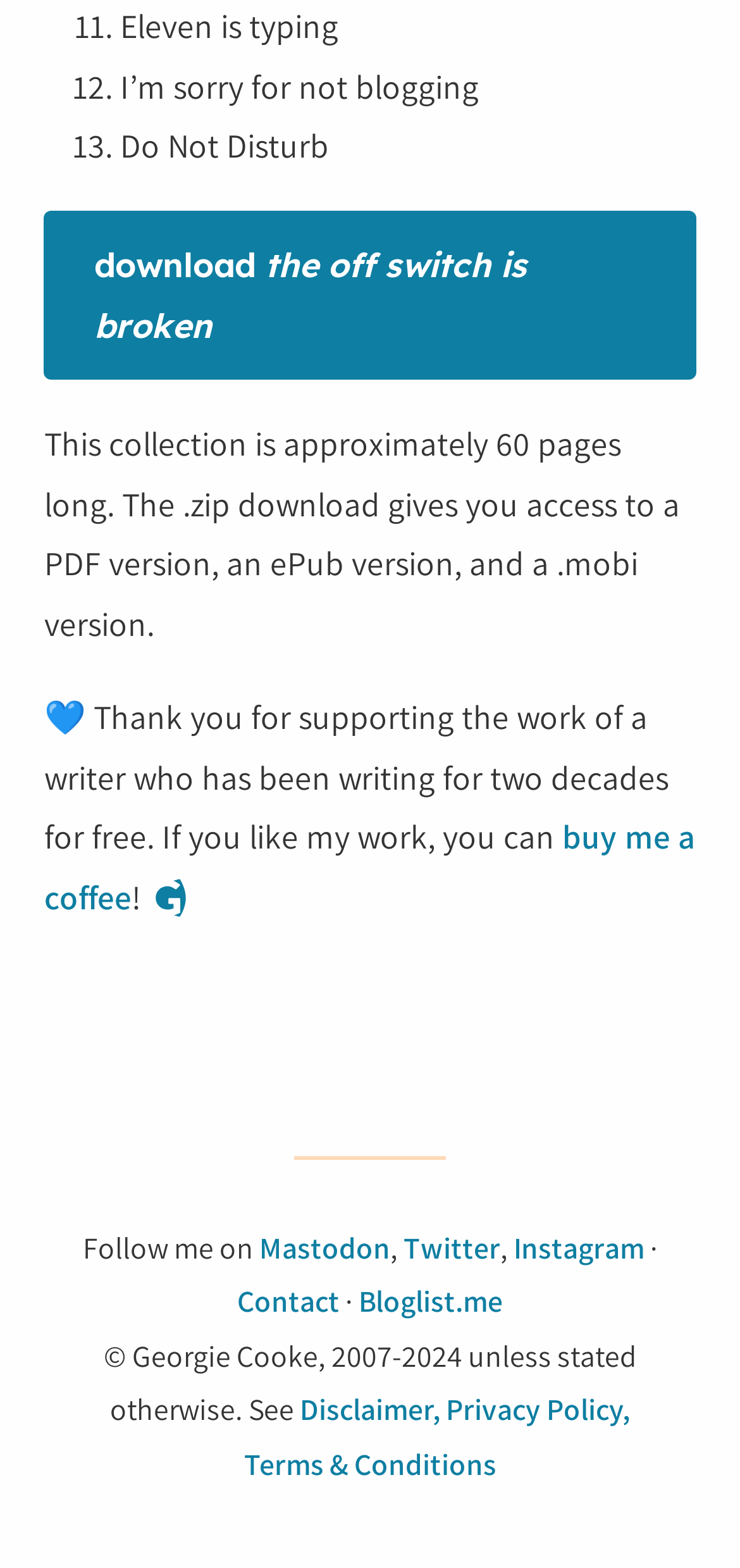What is the author's name?
Using the image provided, answer with just one word or phrase.

Georgie Cooke